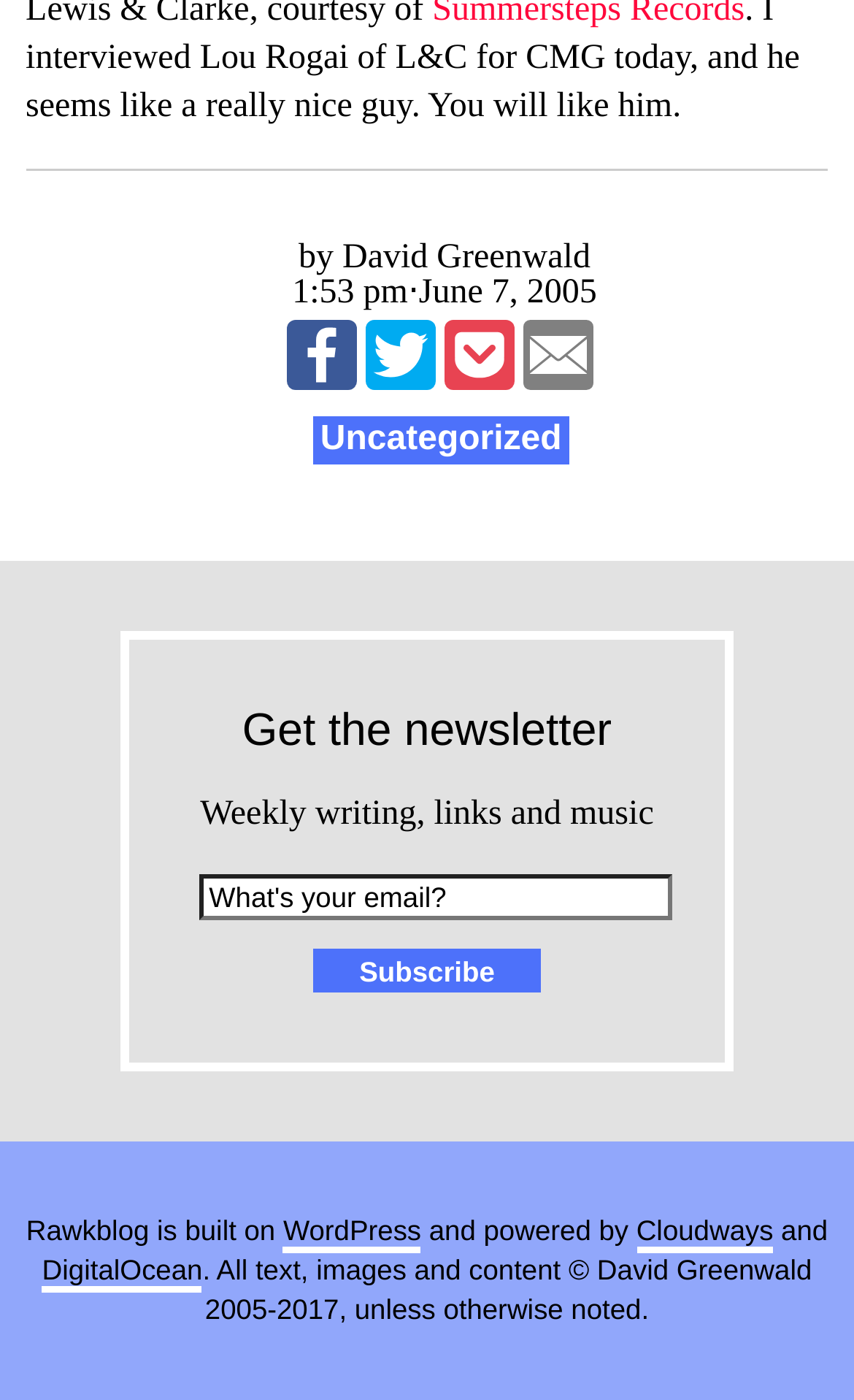Provide the bounding box coordinates for the UI element that is described by this text: "DigitalOcean". The coordinates should be in the form of four float numbers between 0 and 1: [left, top, right, bottom].

[0.049, 0.895, 0.237, 0.924]